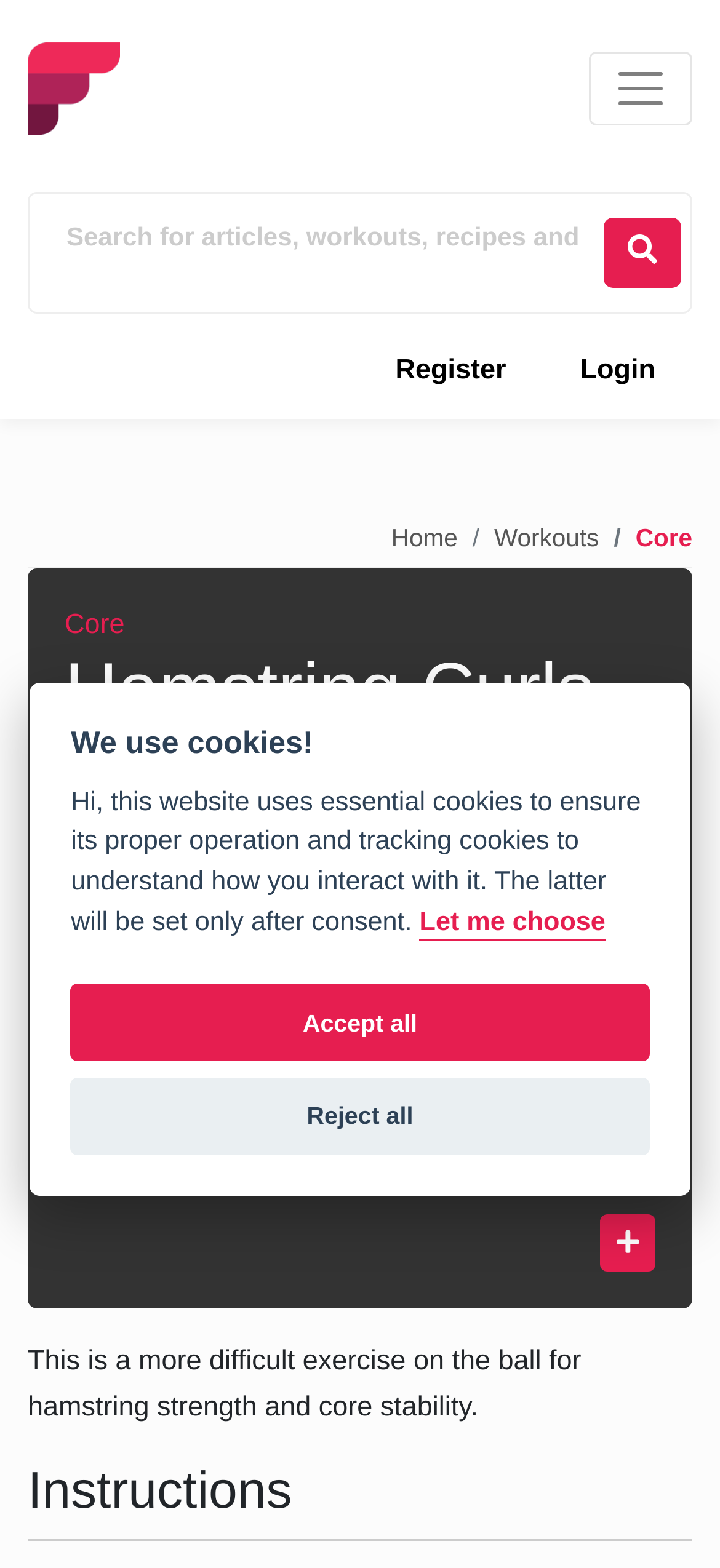What is the main category of the exercise?
Please respond to the question with a detailed and thorough explanation.

The main category of the exercise is 'Core', which is indicated by the link 'Core' located at the top center of the webpage, and also mentioned in the exercise description.